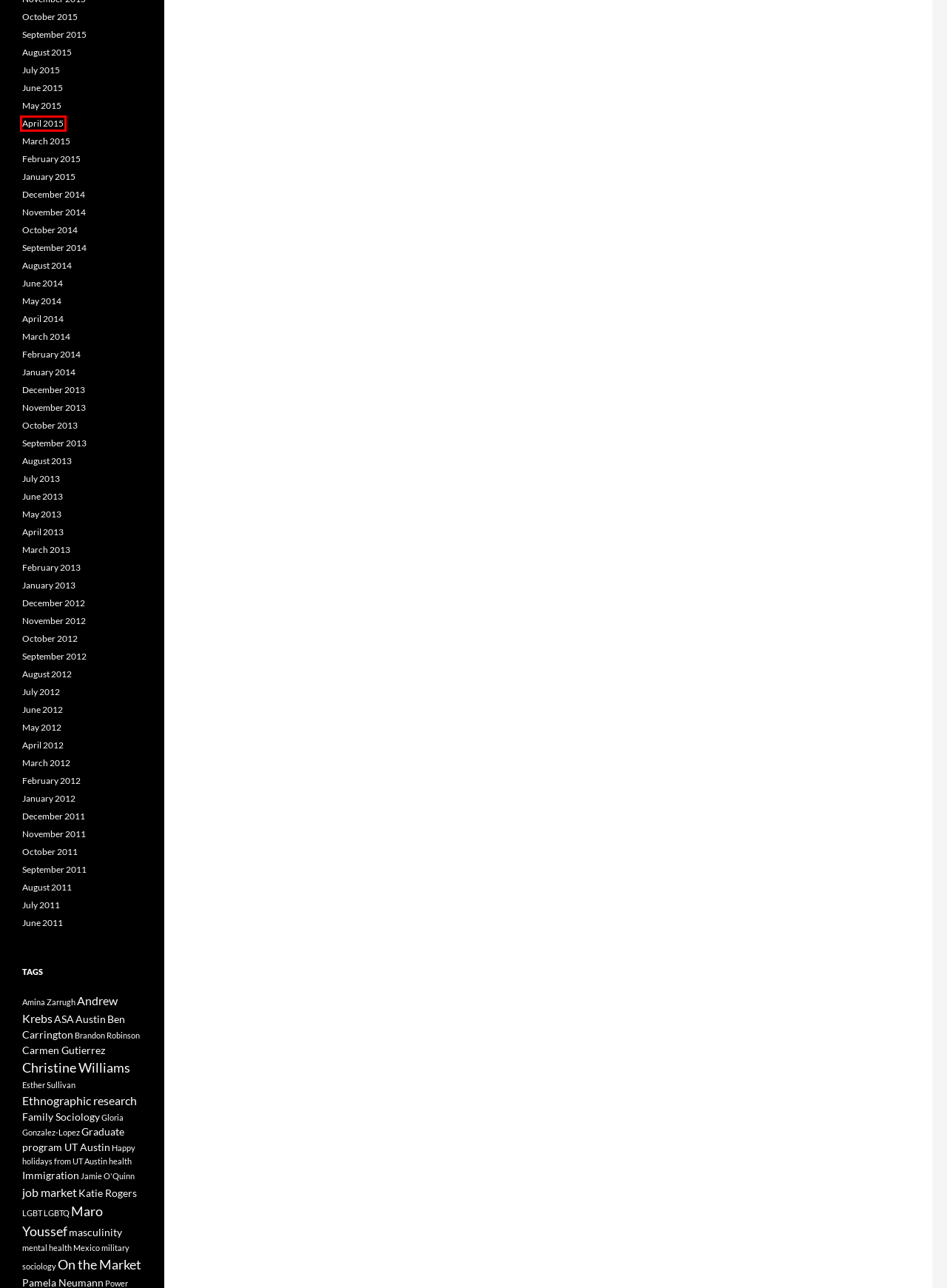Given a screenshot of a webpage with a red bounding box highlighting a UI element, choose the description that best corresponds to the new webpage after clicking the element within the red bounding box. Here are your options:
A. March | 2015 | UT Austin SOC
B. Katie Rogers | UT Austin SOC
C. June | 2015 | UT Austin SOC
D. January | 2015 | UT Austin SOC
E. October | 2012 | UT Austin SOC
F. March | 2014 | UT Austin SOC
G. Esther Sullivan | UT Austin SOC
H. April | 2015 | UT Austin SOC

H